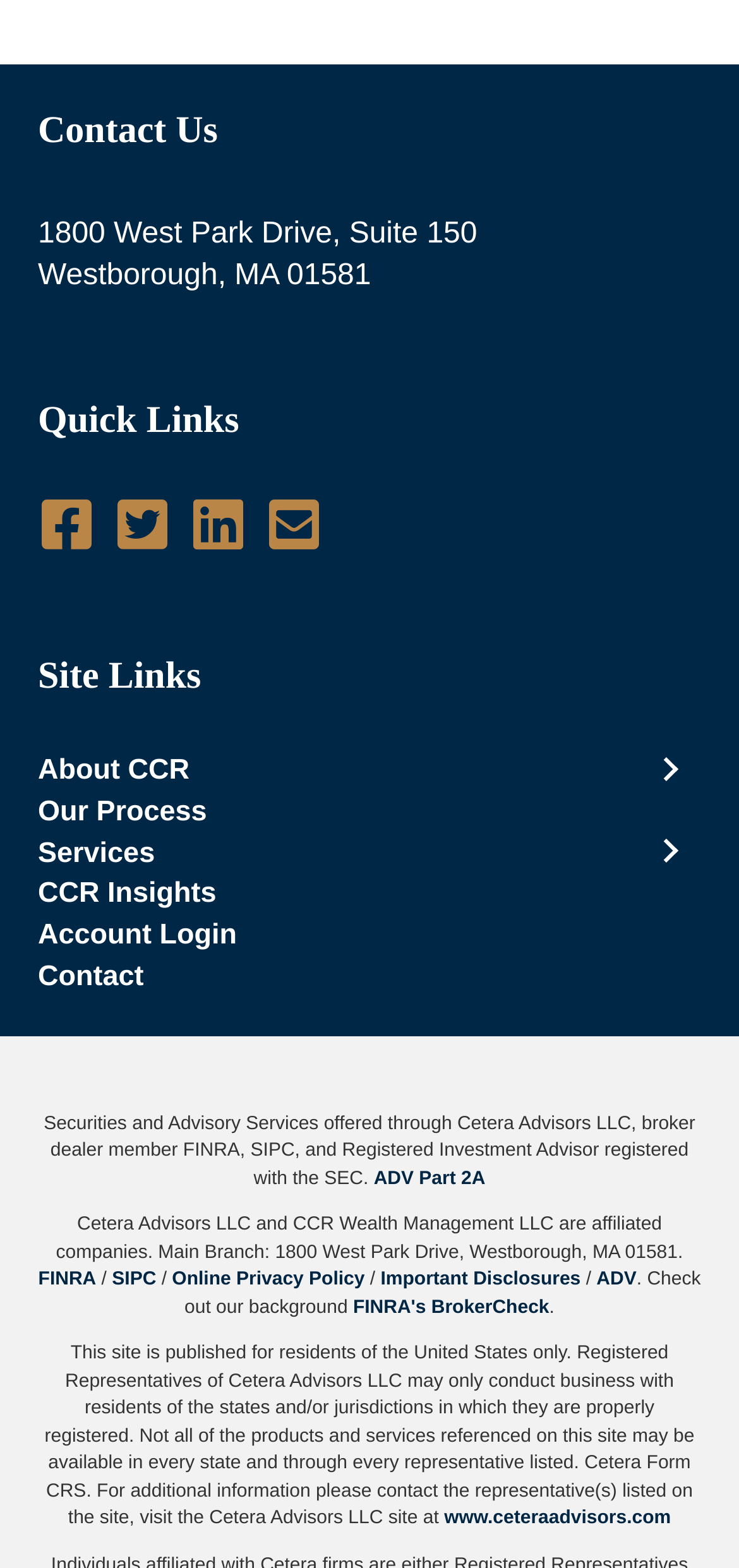Using the provided description: "About CCR", find the bounding box coordinates of the corresponding UI element. The output should be four float numbers between 0 and 1, in the format [left, top, right, bottom].

[0.051, 0.472, 0.949, 0.498]